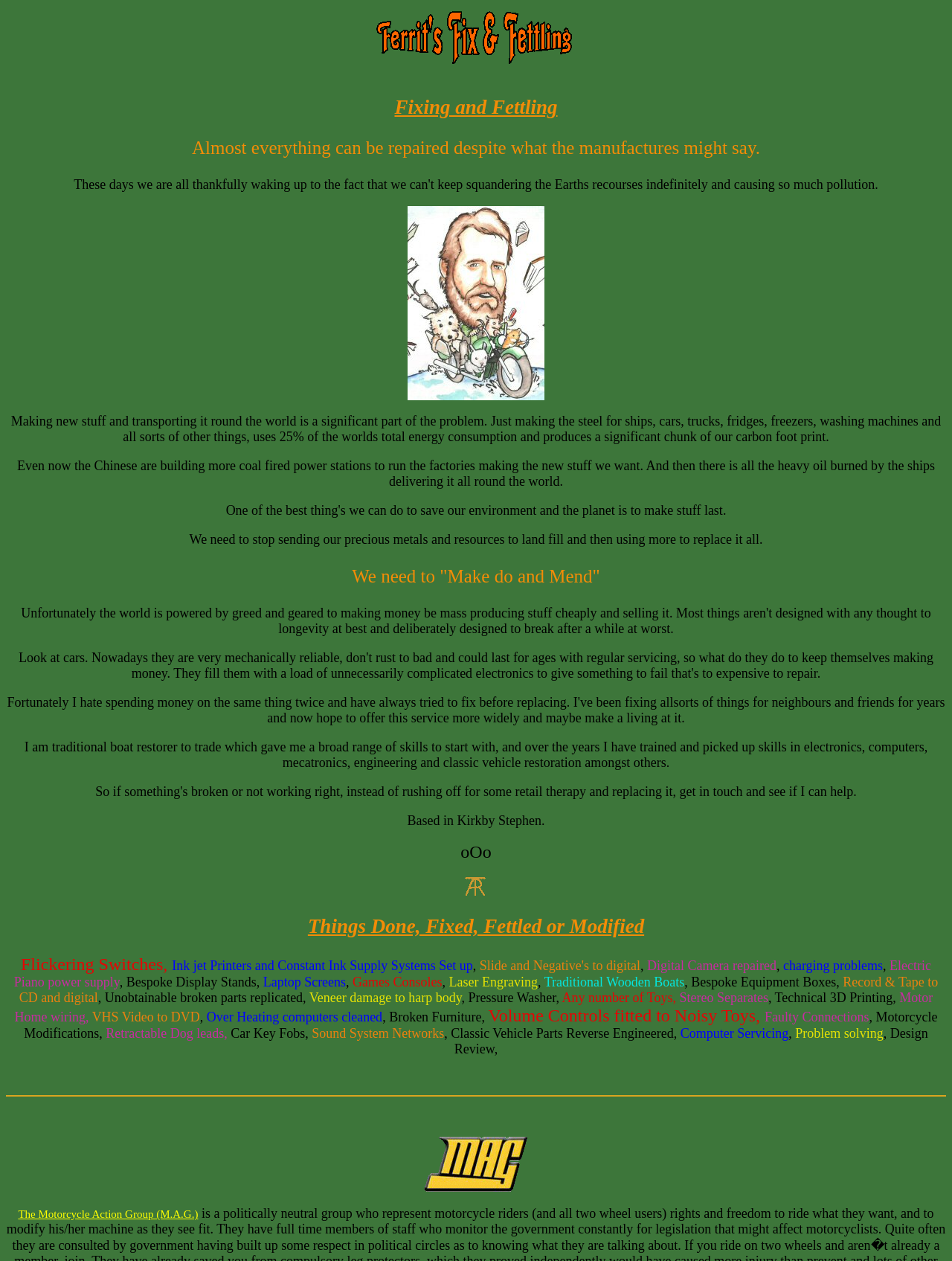What is the purpose of the webpage?
Analyze the image and provide a thorough answer to the question.

The purpose of the webpage is to showcase the fixing and fettling services offered by the person behind the webpage. The webpage lists various items that can be repaired or modified, such as electronics, computers, and traditional wooden boats, indicating that the person offers a range of services related to fixing and fettling.